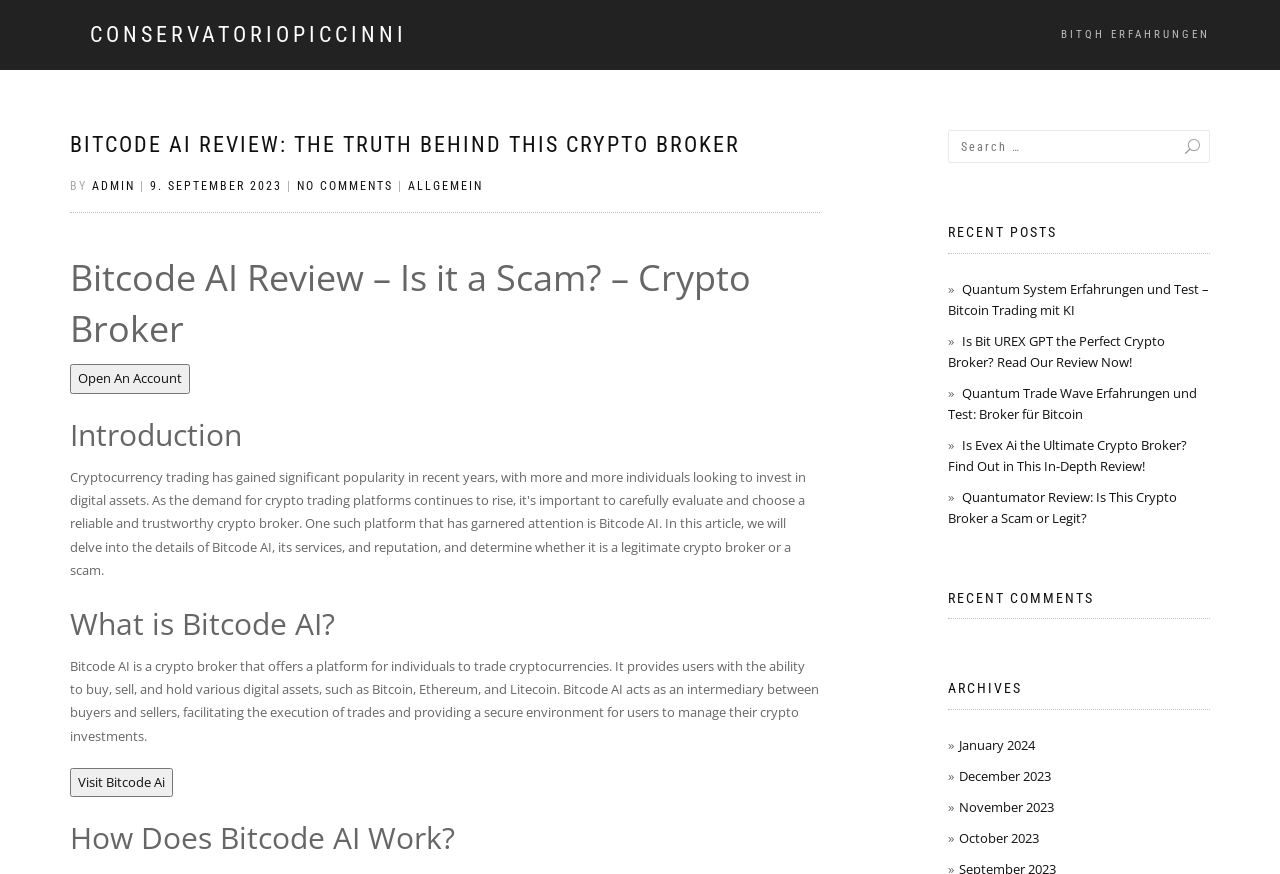Please predict the bounding box coordinates (top-left x, top-left y, bottom-right x, bottom-right y) for the UI element in the screenshot that fits the description: January 2024

[0.749, 0.842, 0.808, 0.862]